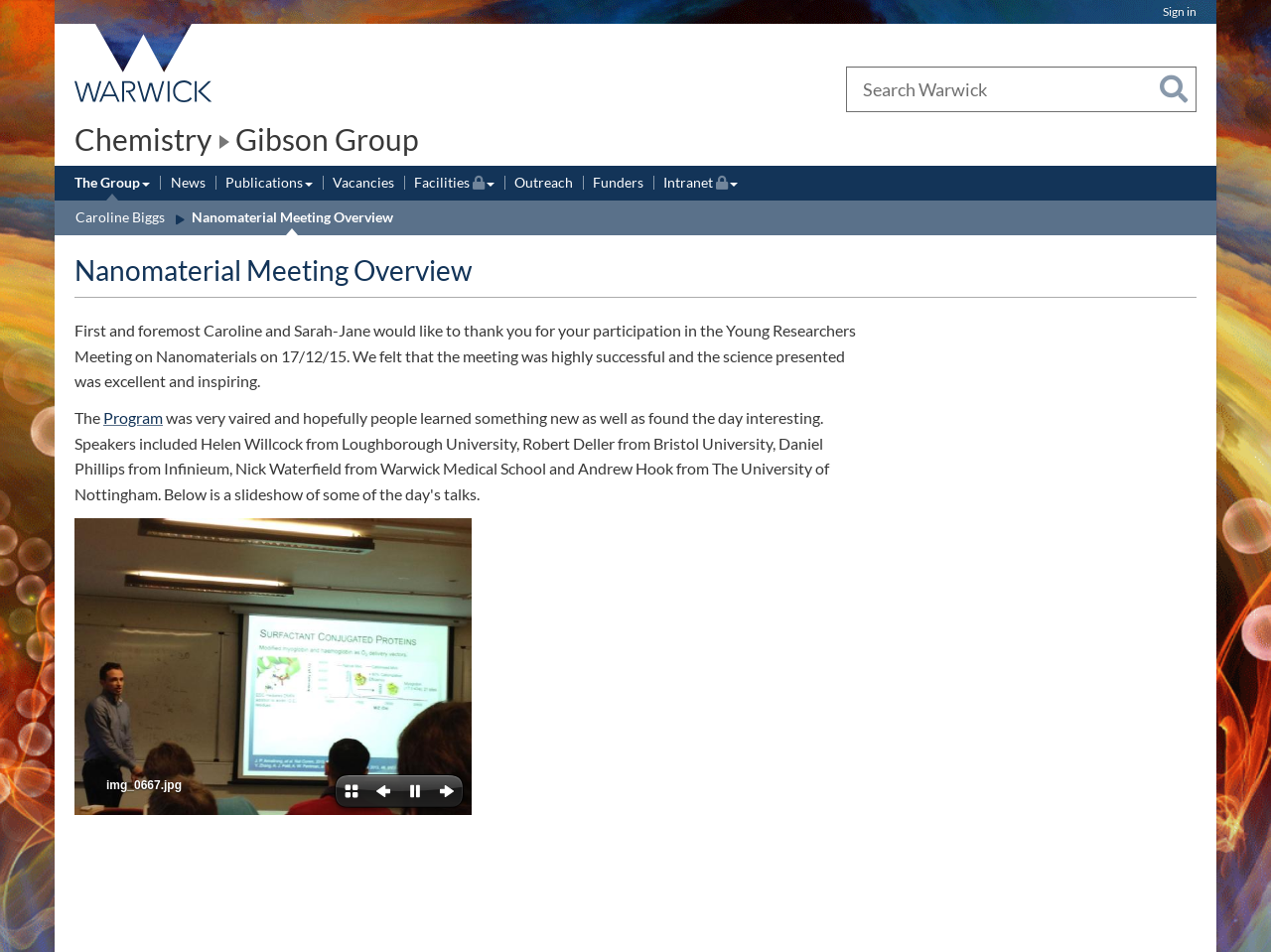Construct a comprehensive description capturing every detail on the webpage.

The webpage is titled "Nanomaterial Meeting Overview" and appears to be a summary of a meeting or event related to nanomaterials. At the top of the page, there is a utility bar with a "Sign in" link and a University of Warwick homepage link, accompanied by an image of the university's logo. Below this, there is a navigation menu with links to various sections of the website, including "Study", "Research", "Business", "Alumni", "News", and "Engagement".

On the left side of the page, there is a search bar with a combobox and a search button. Above this, there is a heading that reads "Chemistry Gibson Group" with links to "Chemistry" and "Gibson Group". 

The main content of the page is divided into two sections. The first section has a heading that reads "Nanomaterial Meeting Overview" and contains a paragraph of text thanking participants for their involvement in the Young Researchers Meeting on Nanomaterials. The text also mentions that the meeting was successful and the science presented was excellent and inspiring.

Below this, there are three images, likely related to the meeting or event. The second section of the main content appears to be a program or schedule for the meeting, with a link to a "Program" page.

Throughout the page, there are several navigation menus, including a primary navigation menu with links to "The Group", "News", "Publications", "Vacancies", "Facilities", "Outreach", "Funders", and "Intranet", and a secondary navigation menu with links to "Caroline Biggs" and "Nanomaterial Meeting Overview". There are also several canvas elements, which may be used for graphical or interactive content.